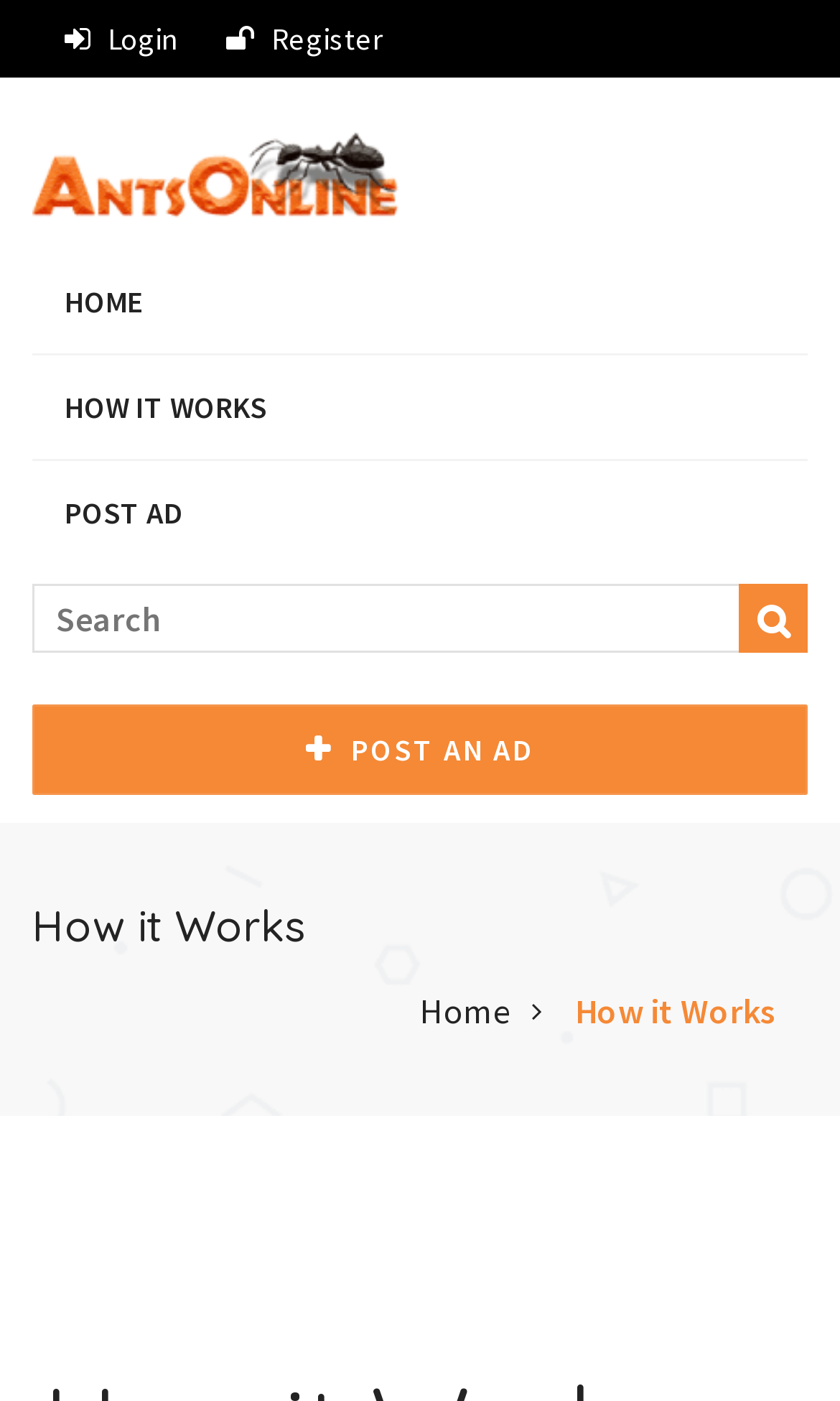Give a one-word or short-phrase answer to the following question: 
What is the purpose of this website?

Ant-related classified ads